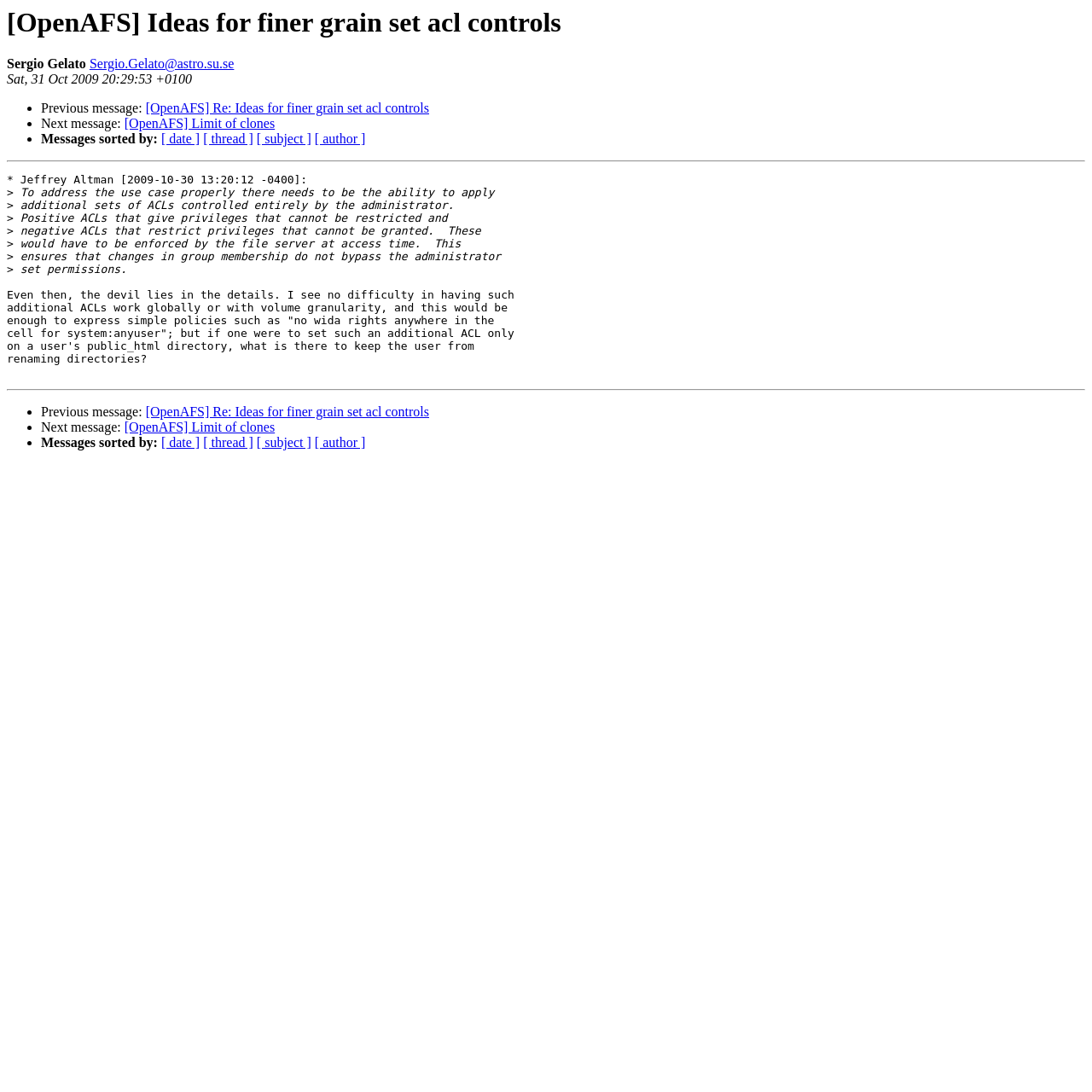Kindly determine the bounding box coordinates for the clickable area to achieve the given instruction: "View thread".

[0.186, 0.399, 0.232, 0.412]